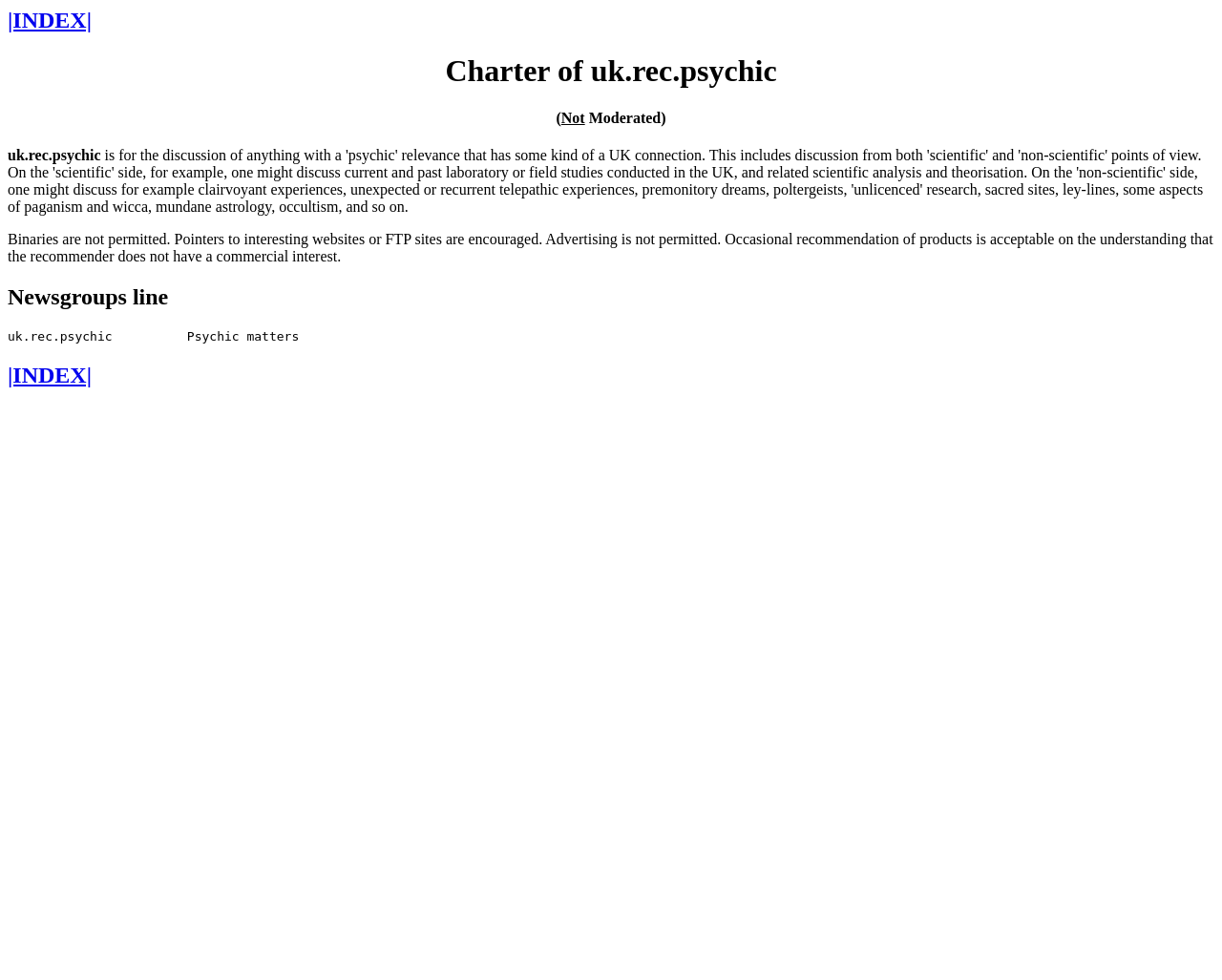What is the name of the newsgroup?
Refer to the image and provide a one-word or short phrase answer.

uk.rec.psychic